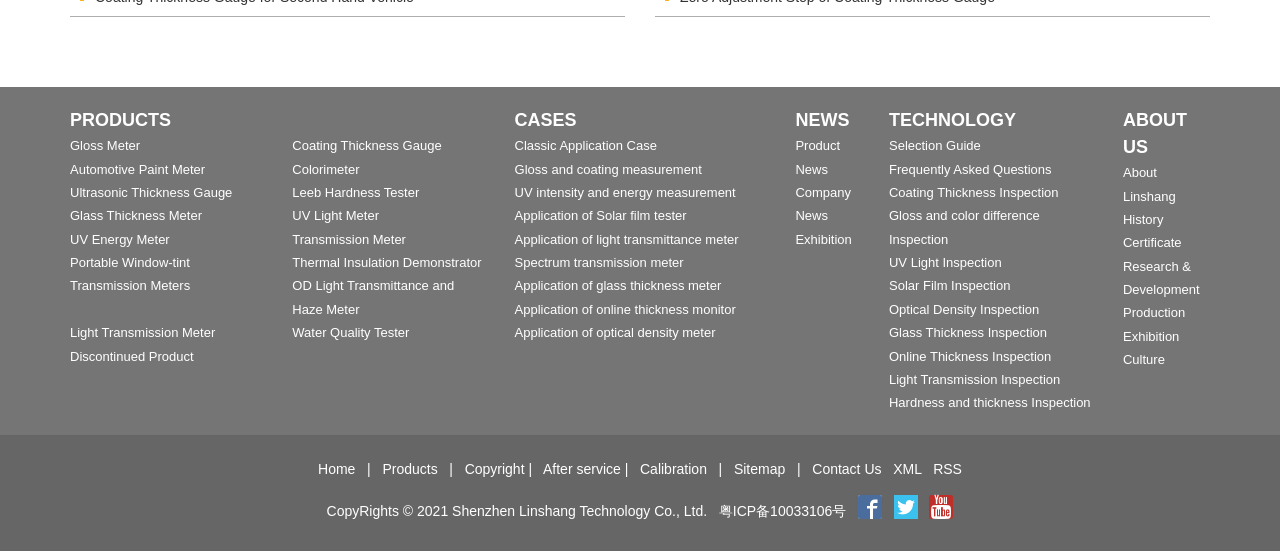What is the first news category listed?
Give a single word or phrase answer based on the content of the image.

Product News